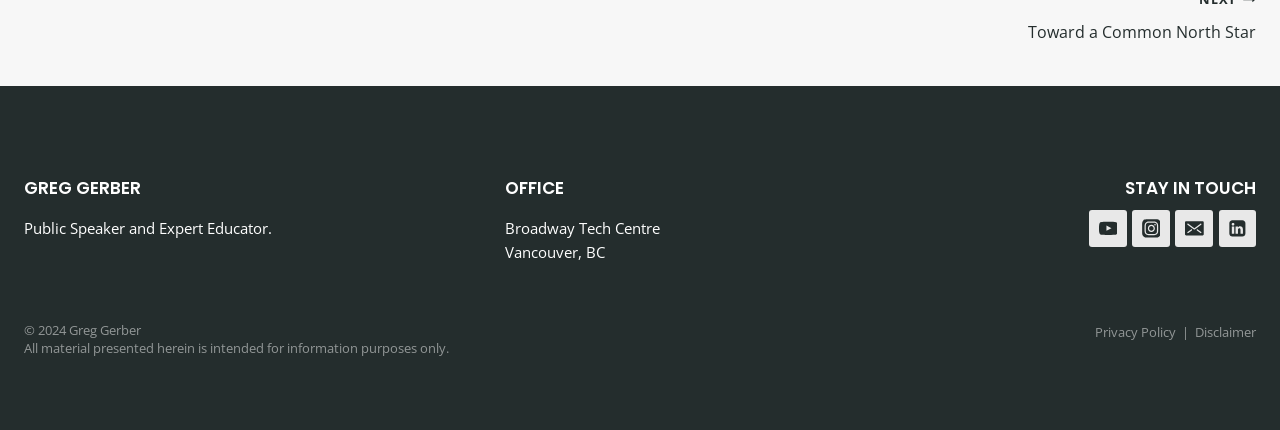Where is the office located?
Based on the image, answer the question with as much detail as possible.

The location of the office can be found in the static text element below the 'OFFICE' heading, which reads 'Vancouver, BC'.